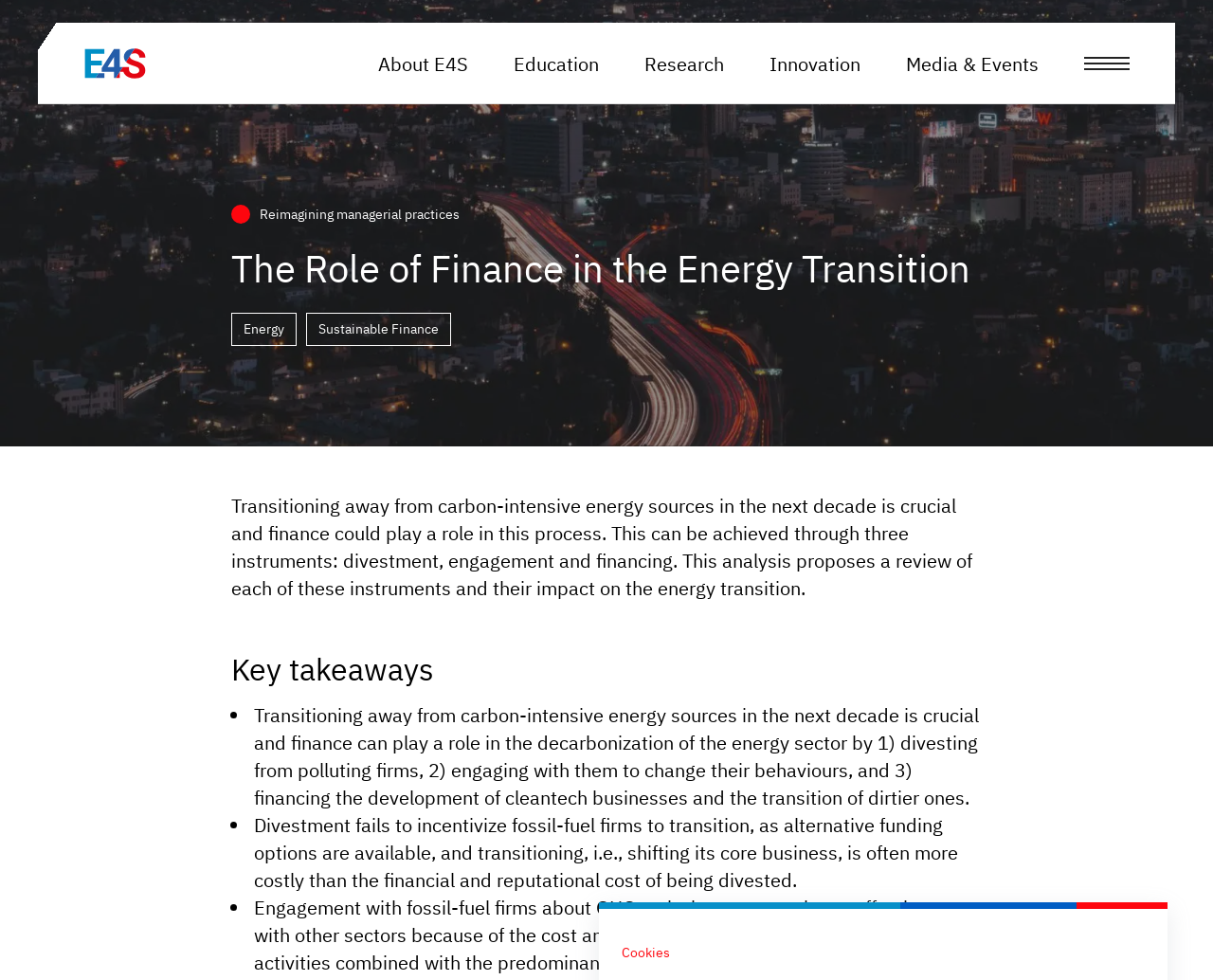Please identify the bounding box coordinates of the element I need to click to follow this instruction: "Open menu".

[0.894, 0.046, 0.931, 0.083]